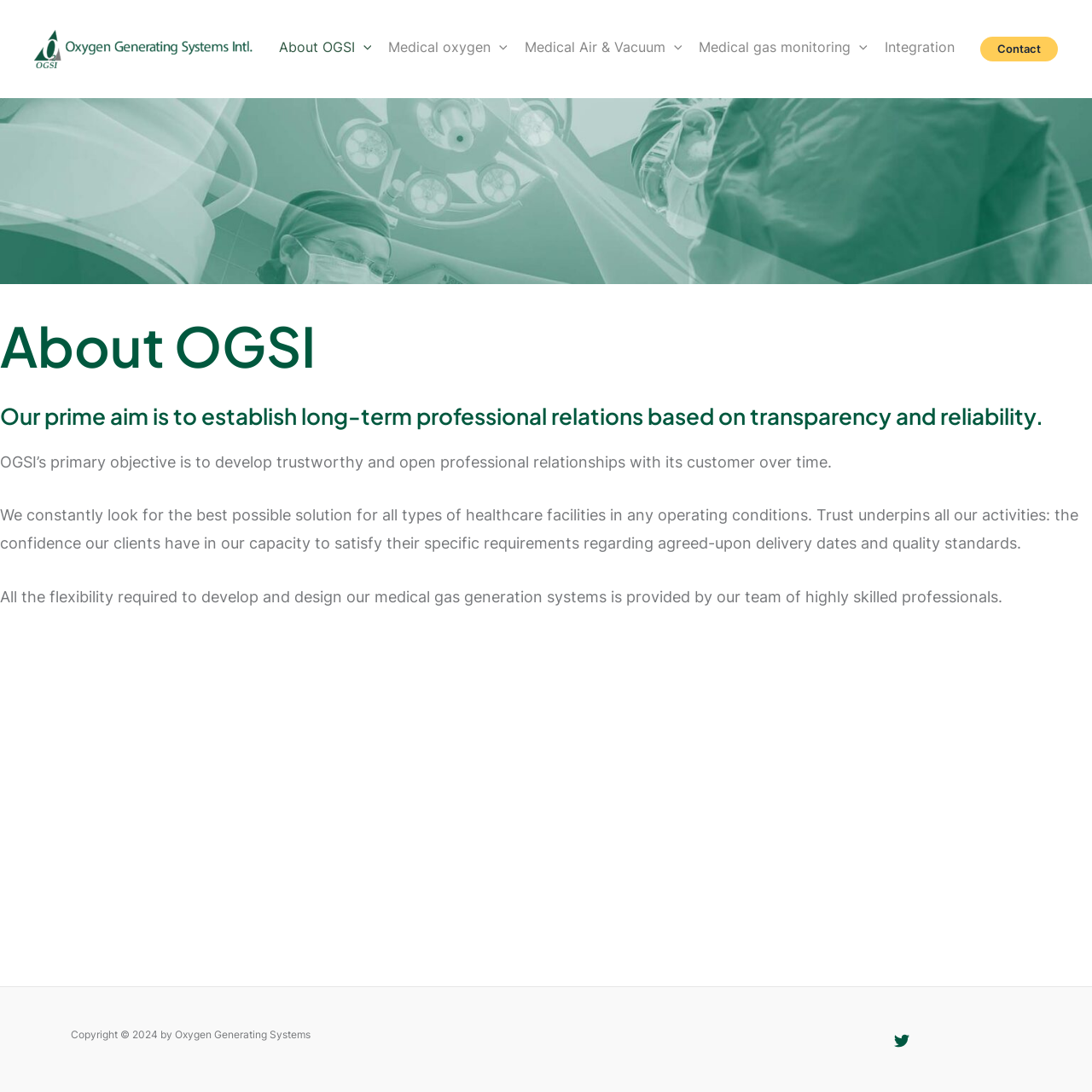Specify the bounding box coordinates of the area to click in order to execute this command: 'Click on the Contact link'. The coordinates should consist of four float numbers ranging from 0 to 1, and should be formatted as [left, top, right, bottom].

[0.898, 0.034, 0.969, 0.056]